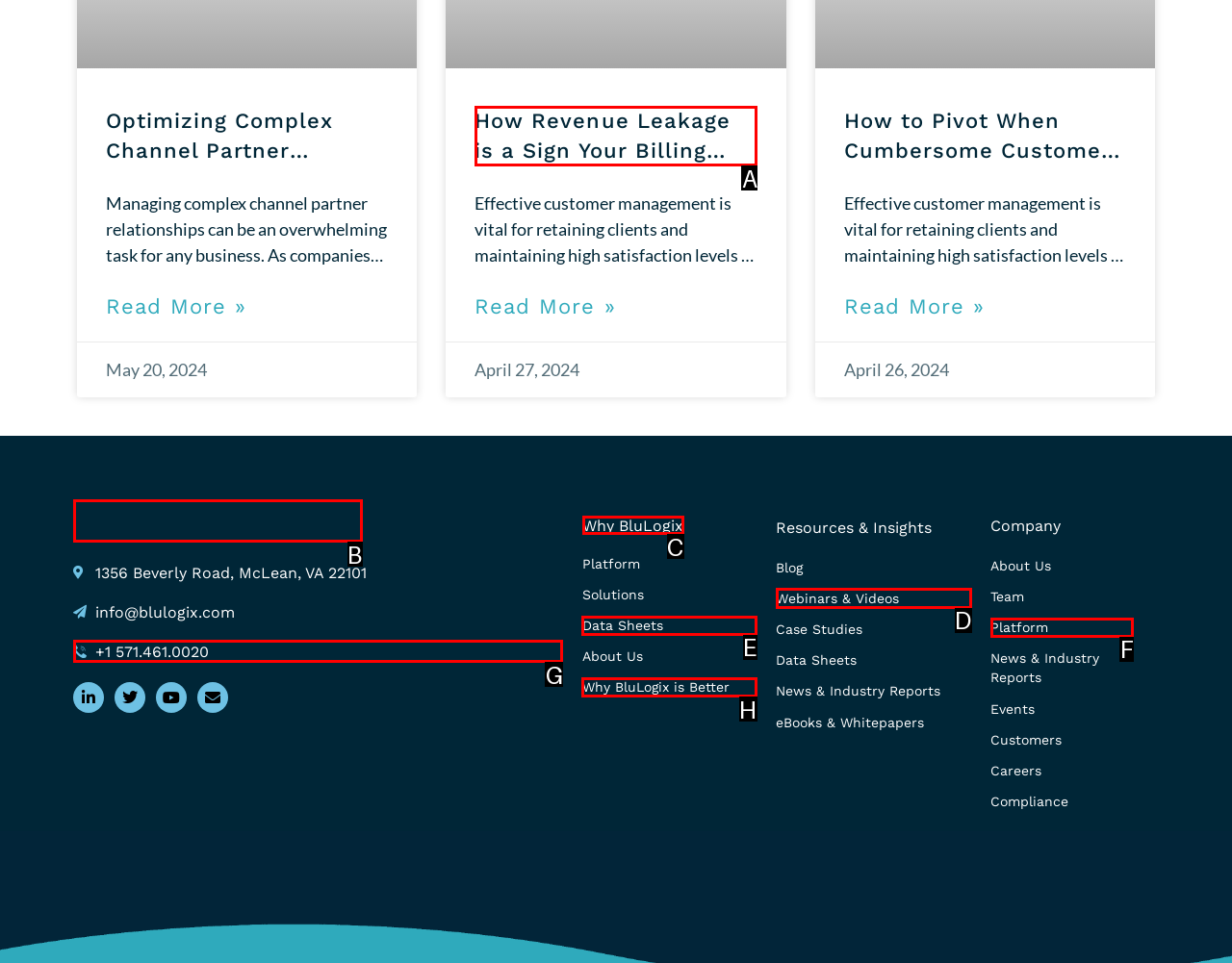Which lettered option should I select to achieve the task: Watch the YouTube video of Rabbi Alpert's sermon according to the highlighted elements in the screenshot?

None